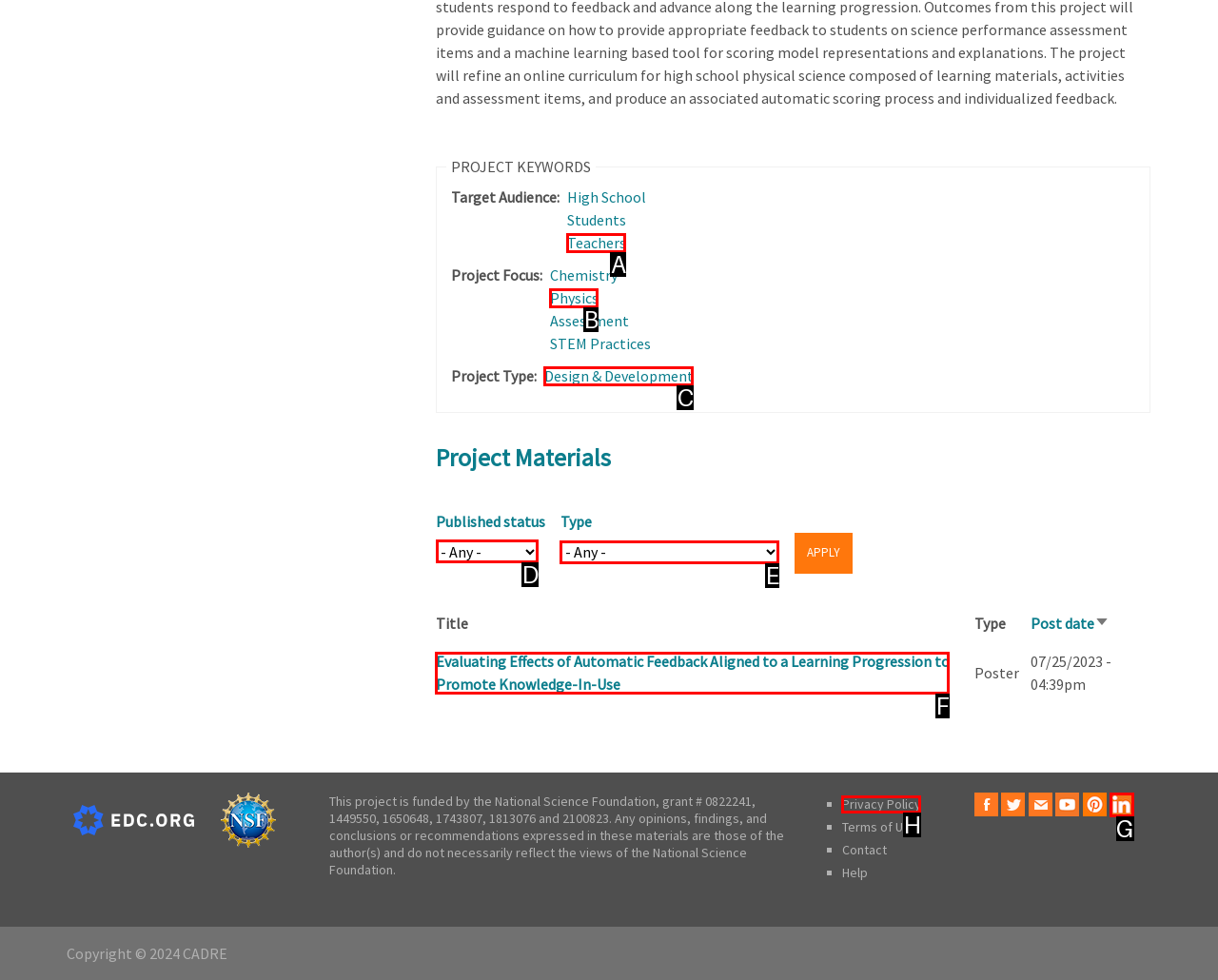Determine the letter of the element I should select to fulfill the following instruction: Visit the Facebook page. Just provide the letter.

None